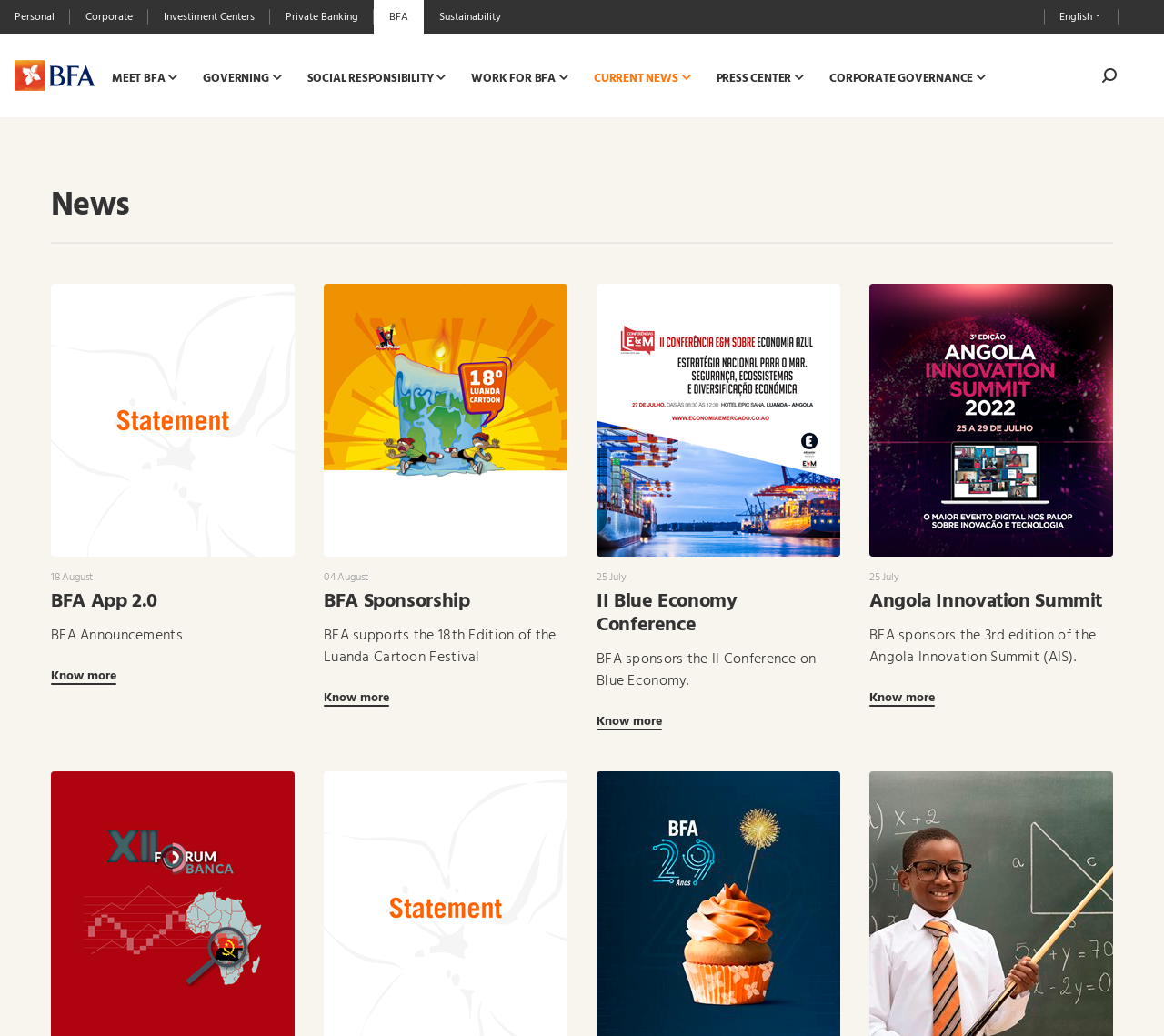Show the bounding box coordinates of the element that should be clicked to complete the task: "Read more about BFA App 2.0".

[0.044, 0.274, 0.253, 0.663]